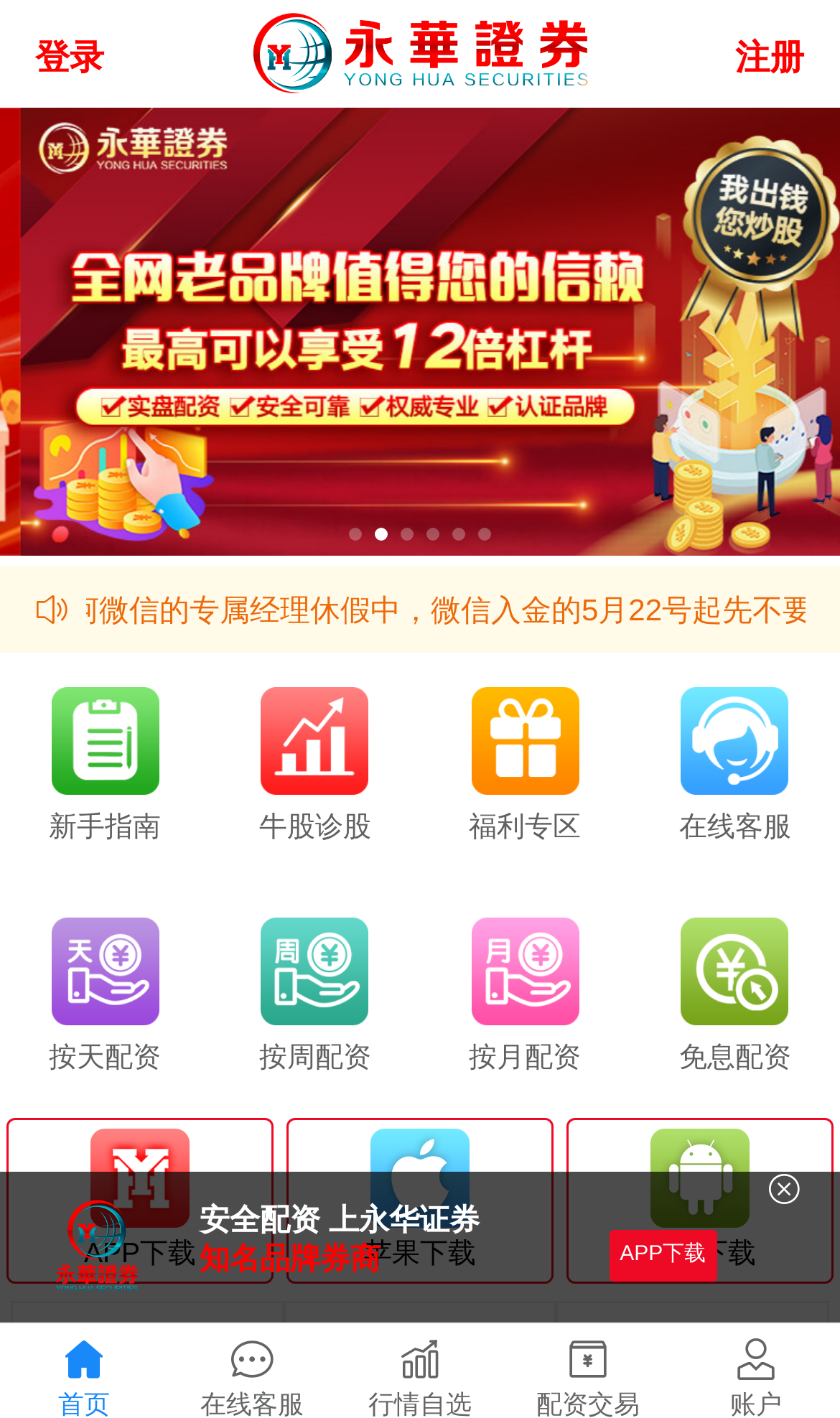Refer to the image and provide an in-depth answer to the question: 
Who is the new general manager of 水月周庄铂尔曼酒店?

According to the article, 吴艳丽 (Michelle Wu) has been appointed as the new general manager of 水月周庄铂尔曼酒店, responsible for hotel operations and strategic development.